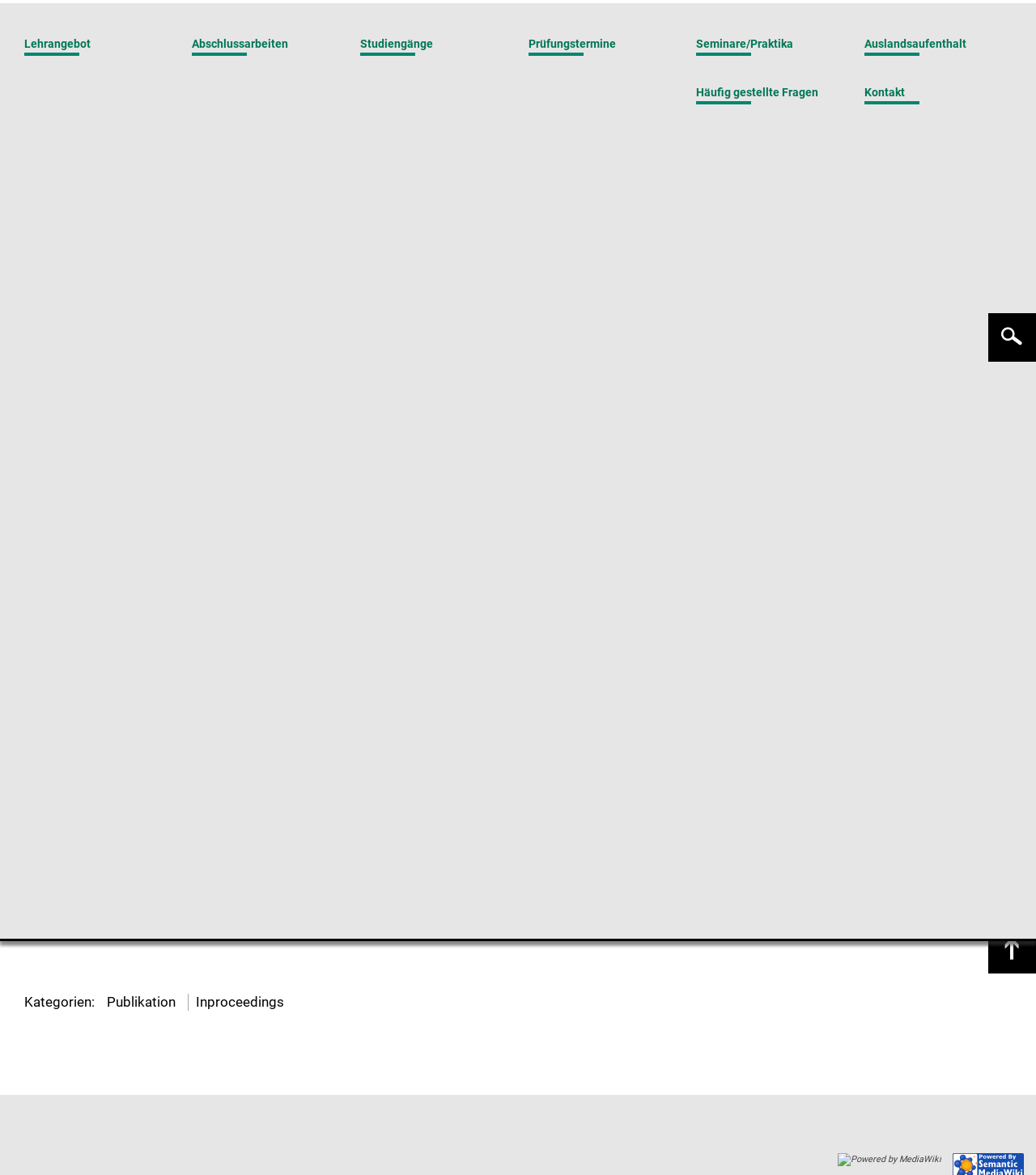What is the name of the institution?
Please provide an in-depth and detailed response to the question.

Based on the image and link at the top left corner of the webpage, it appears to be the logo and name of the Karlsruher Institut für Technologie, which is abbreviated as KIT.